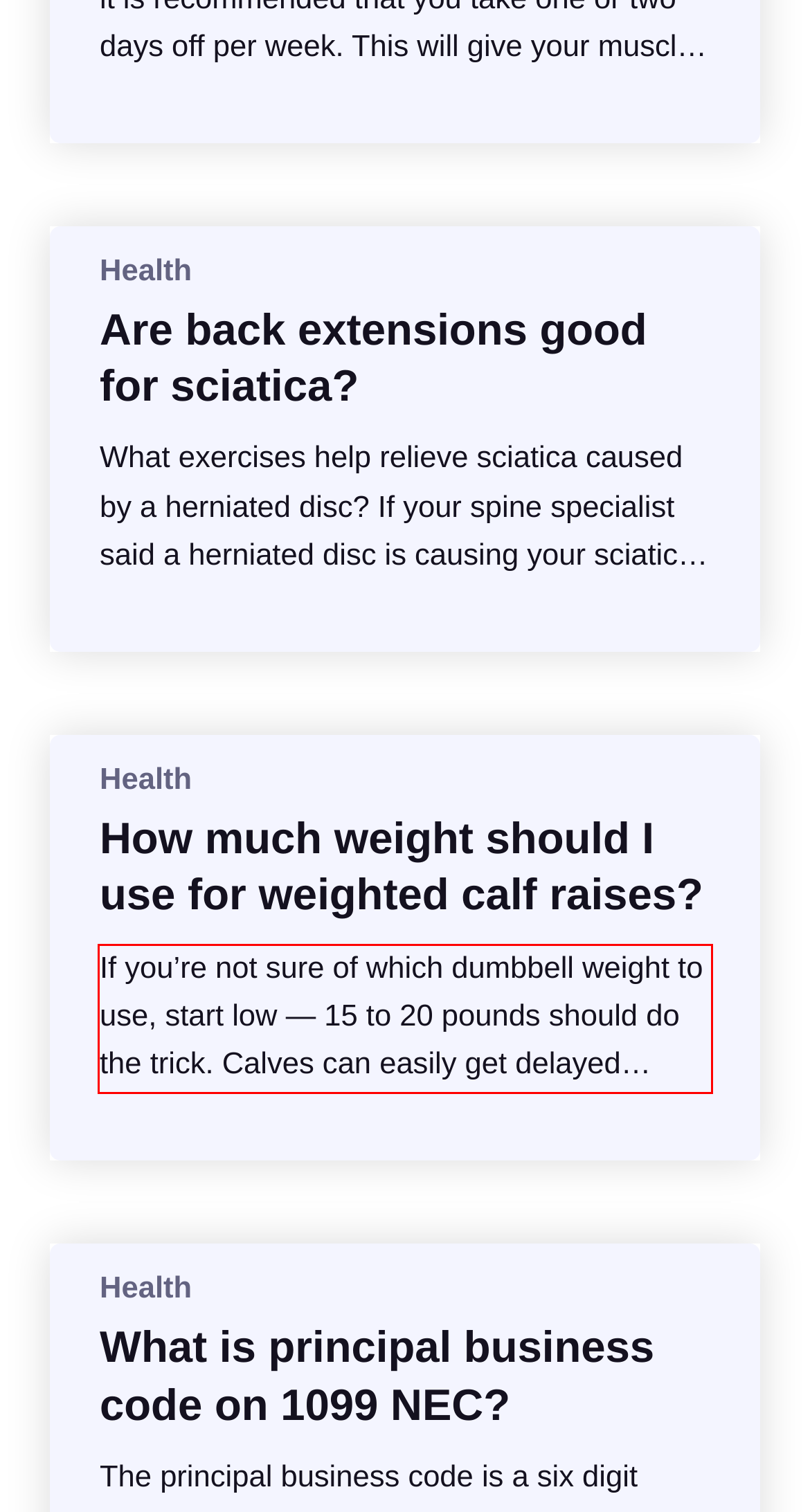There is a UI element on the webpage screenshot marked by a red bounding box. Extract and generate the text content from within this red box.

If you’re not sure of which dumbbell weight to use, start low — 15 to 20 pounds should do the trick. Calves can easily get delayed muscle soreness, so get a feel for how your body responds before using a heavier weight. Are calf raises better with weights? httpv://www.youtube.com/watch?v=_iYwv4QVFjM How many calf raises should I…